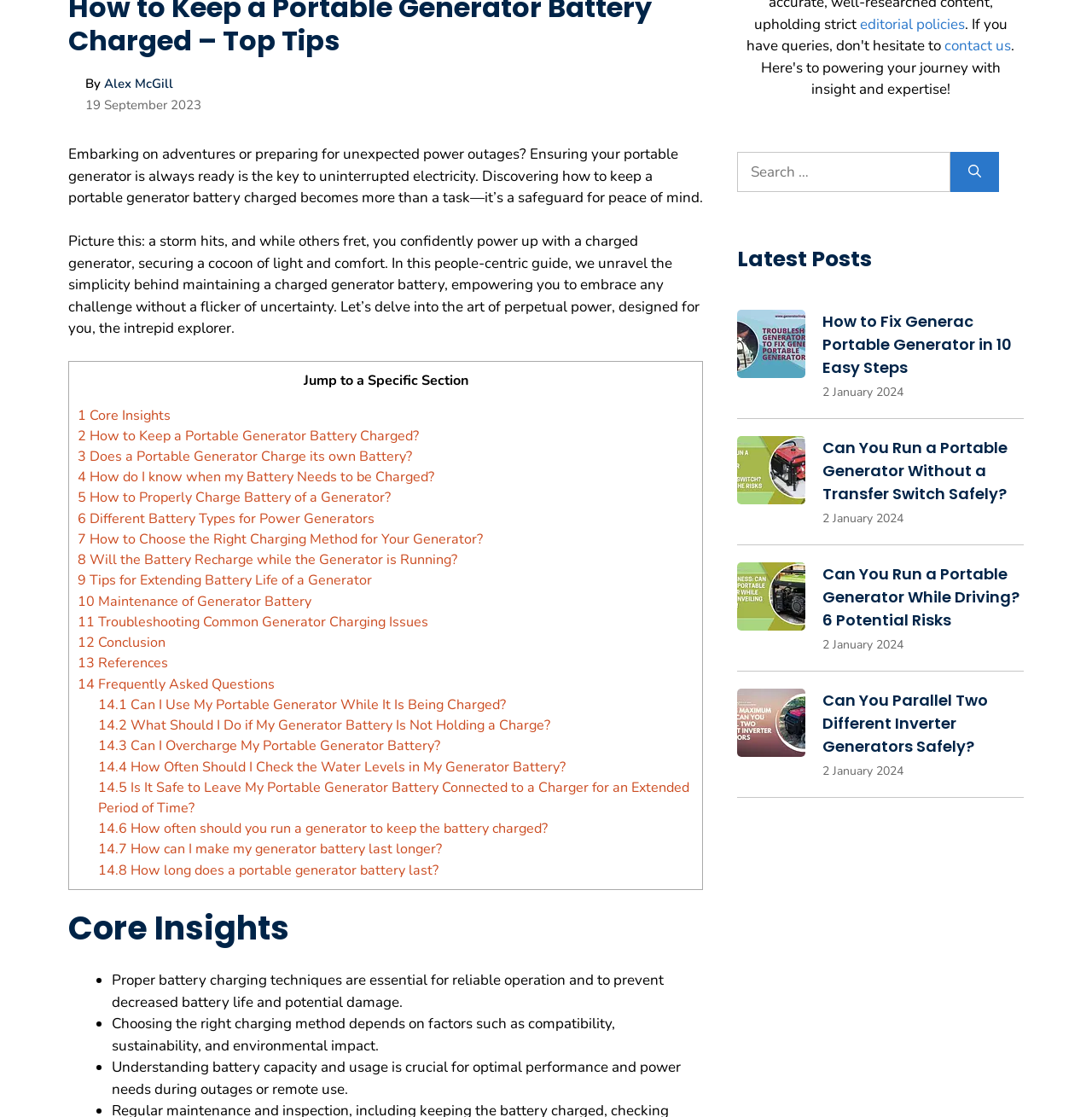Show the bounding box coordinates for the HTML element described as: "1 Core Insights".

[0.071, 0.363, 0.156, 0.38]